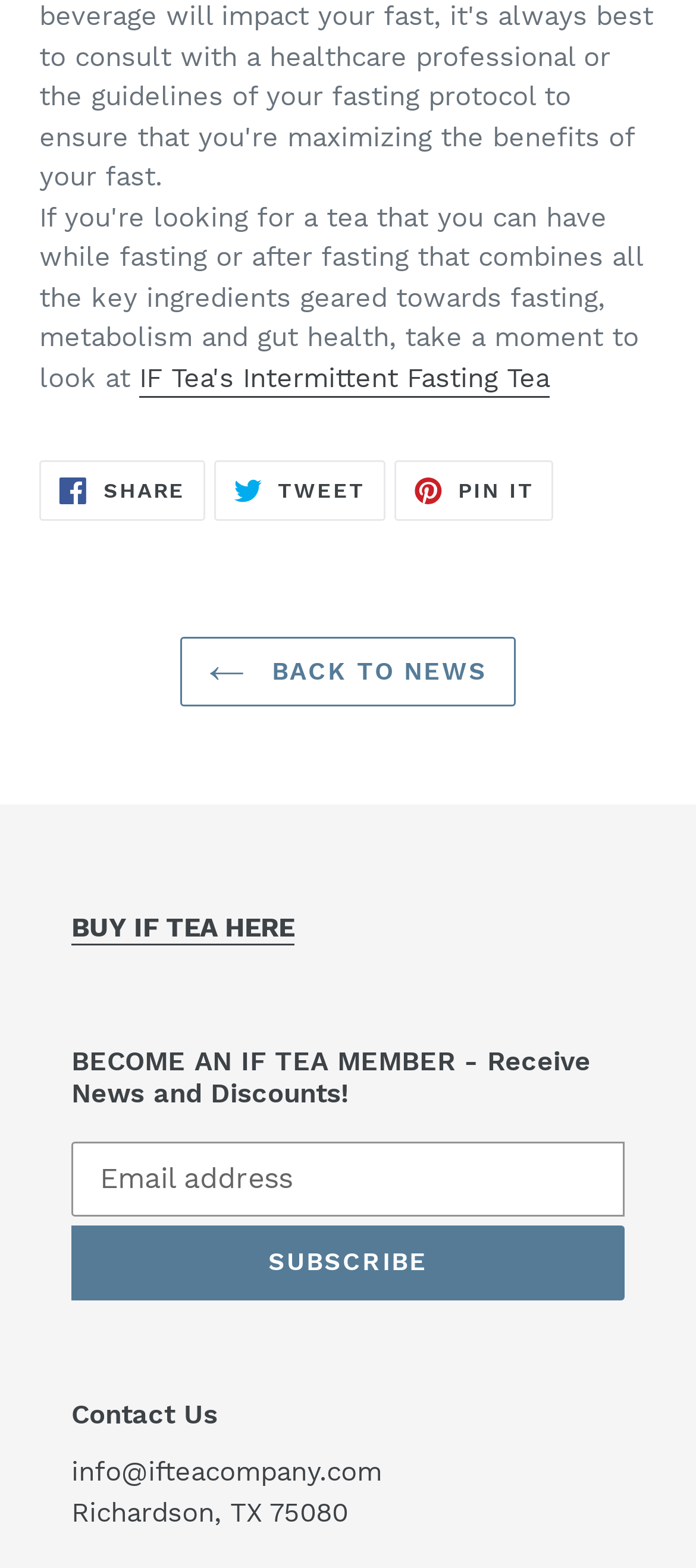Please identify the bounding box coordinates of the element that needs to be clicked to perform the following instruction: "Subscribe with your email address".

[0.103, 0.728, 0.897, 0.775]